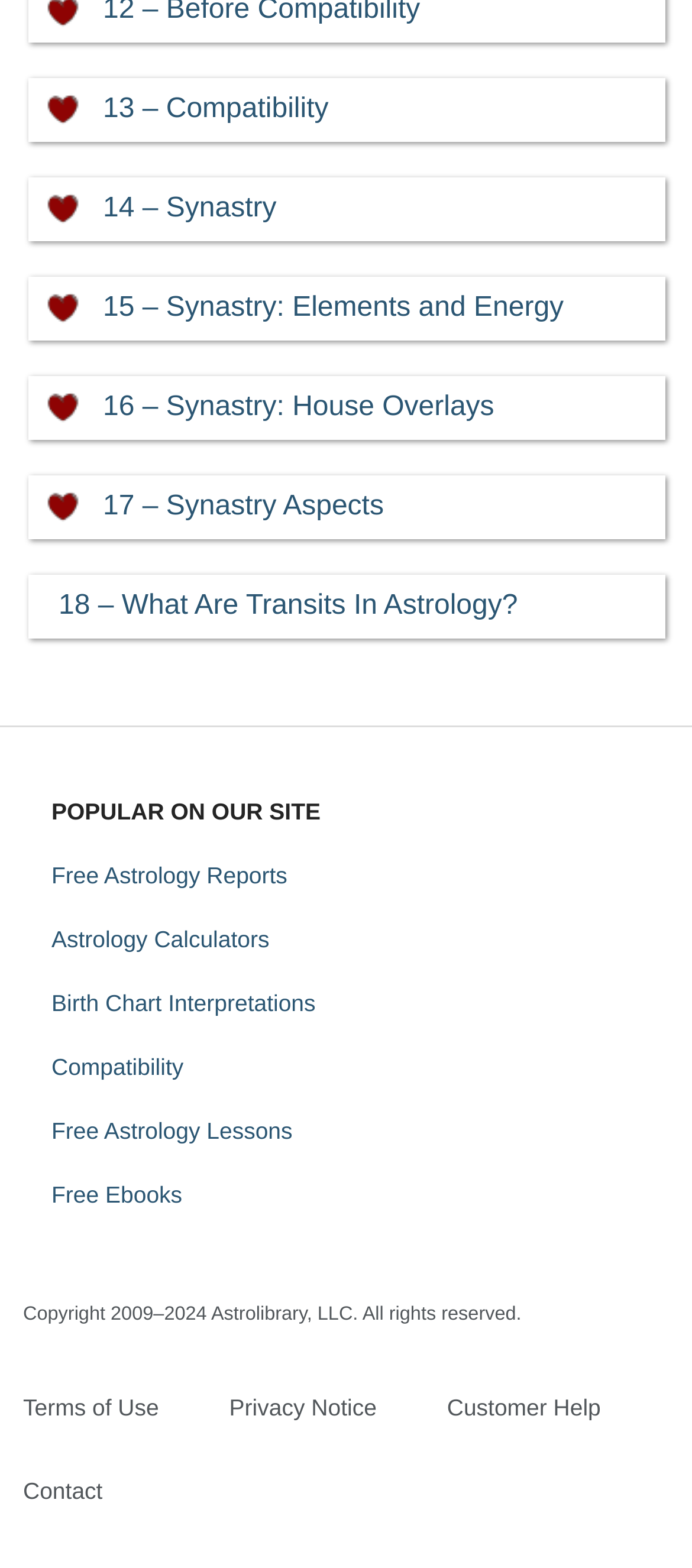Use a single word or phrase to answer this question: 
How many static texts are there in the webpage?

2